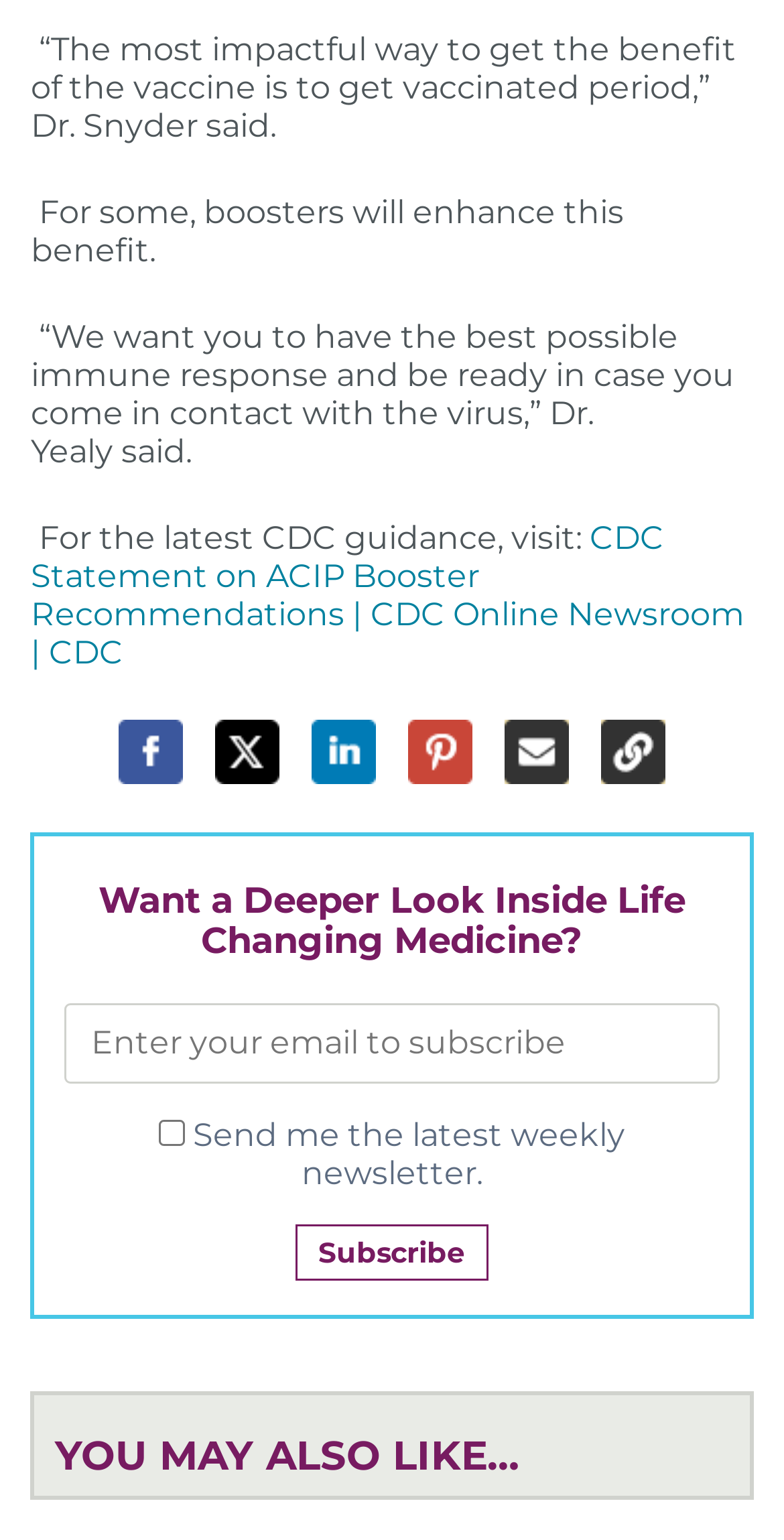What is the purpose of the checkbox?
Provide a comprehensive and detailed answer to the question.

The checkbox is labeled 'Send me the latest weekly newsletter.' which indicates that its purpose is to allow users to opt-in to receive the weekly newsletter.